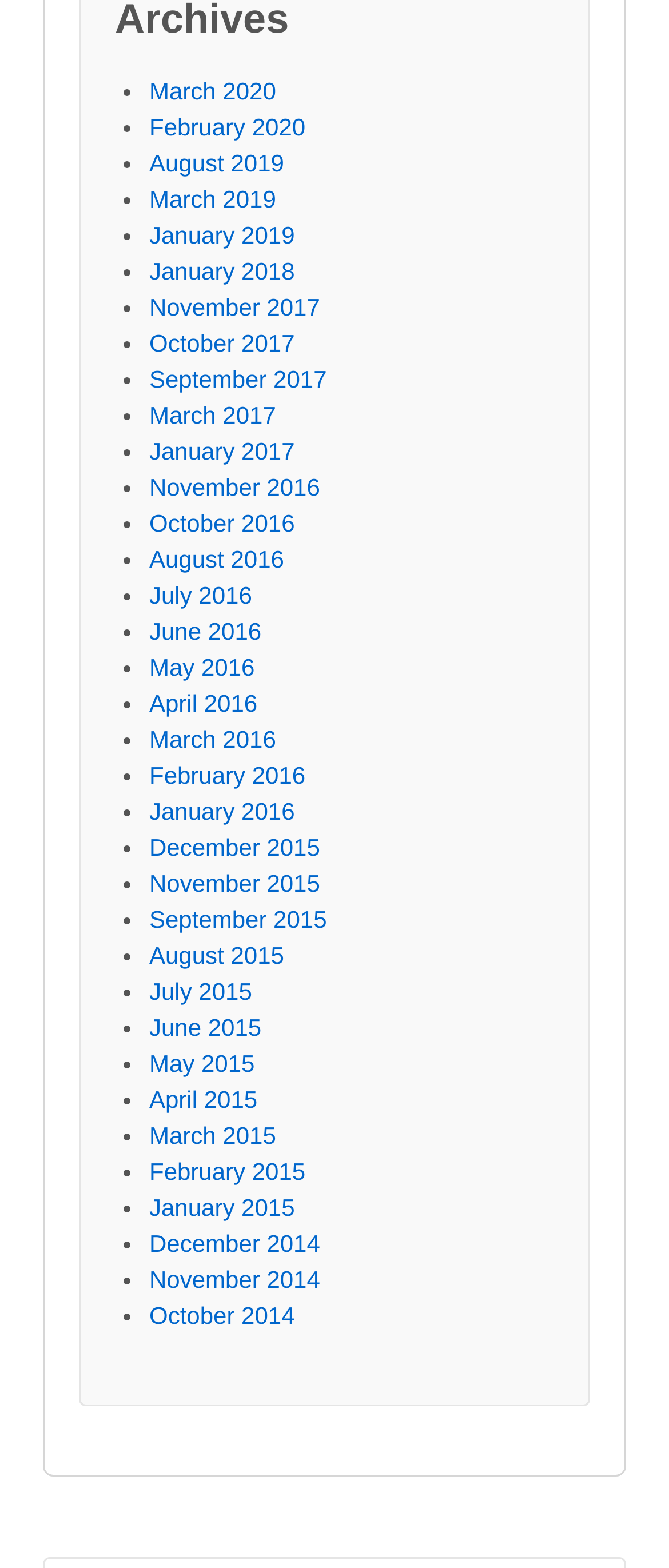From the image, can you give a detailed response to the question below:
What is the format of the links in the webpage?

The format of the links in the webpage is 'Month Year' because each link has a text in the format 'Month Year', such as 'March 2020' or 'January 2015'.